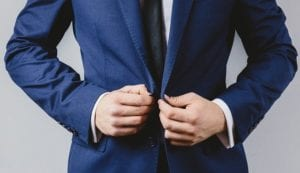What is the man doing in the image?
Based on the screenshot, respond with a single word or phrase.

Adjusting buttons